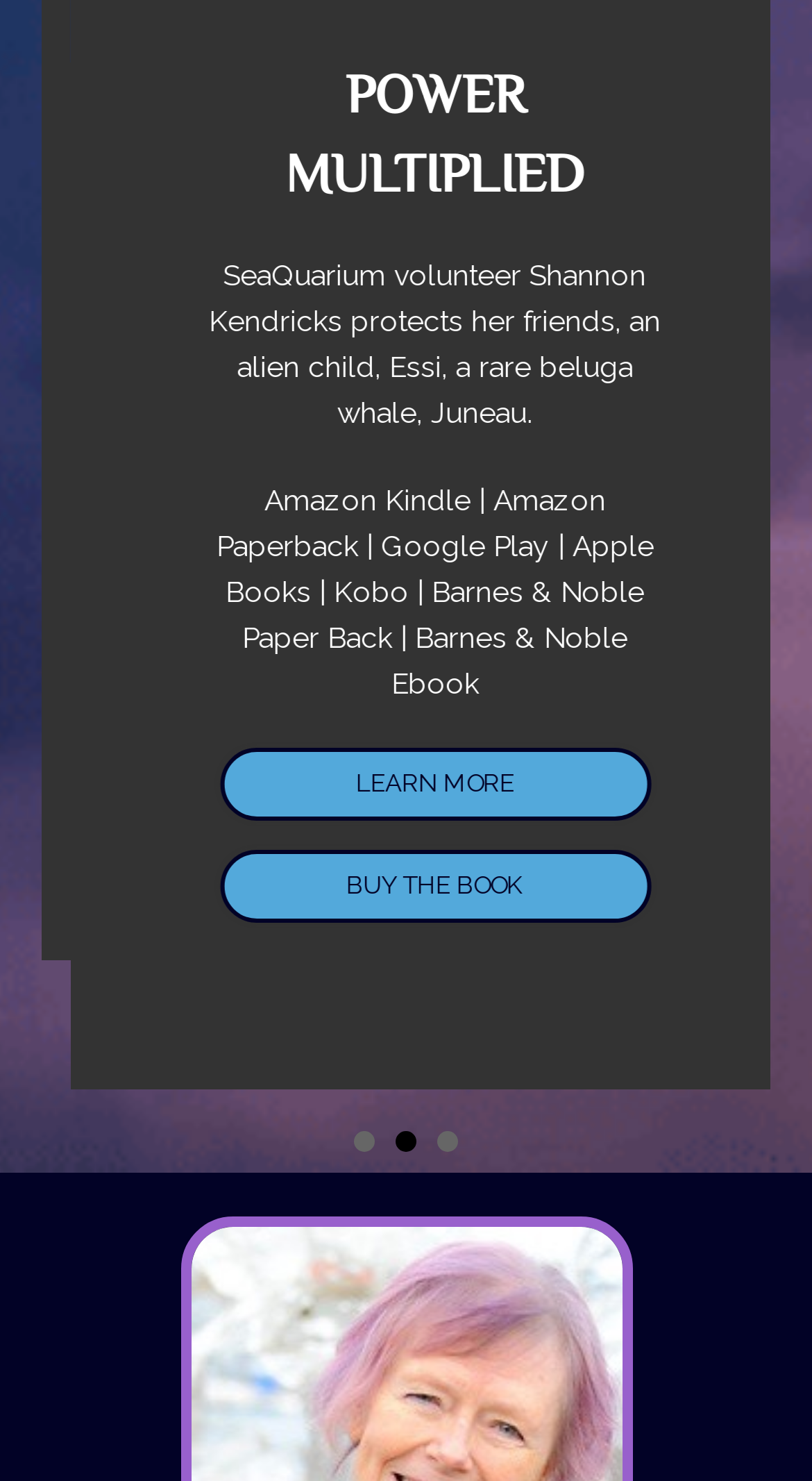Find the bounding box coordinates of the element you need to click on to perform this action: 'View page 1'. The coordinates should be represented by four float values between 0 and 1, in the format [left, top, right, bottom].

[0.436, 0.764, 0.462, 0.778]